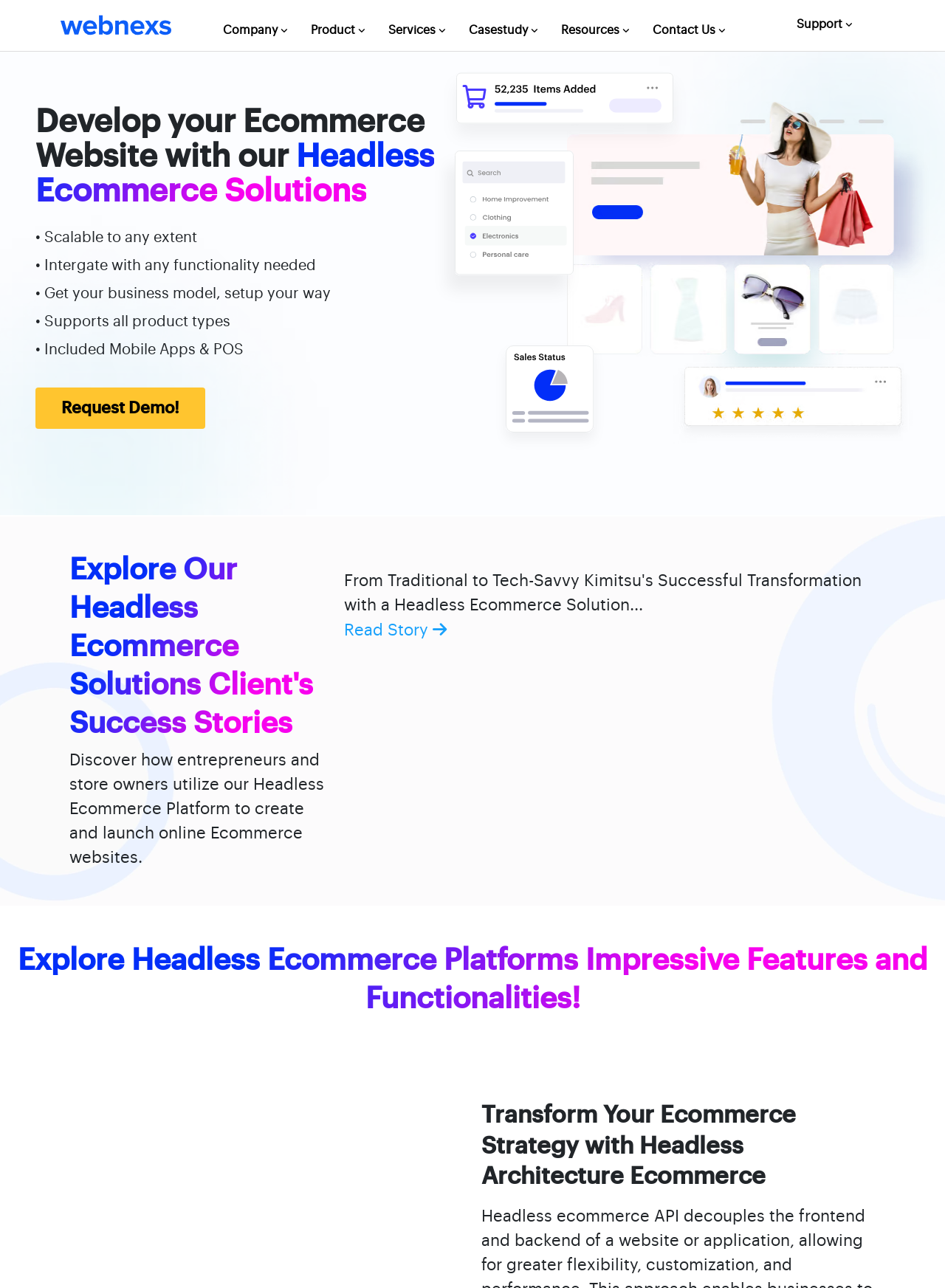Locate the bounding box coordinates of the area to click to fulfill this instruction: "Learn about headless ecommerce platforms". The bounding box should be presented as four float numbers between 0 and 1, in the order [left, top, right, bottom].

[0.509, 0.854, 0.936, 0.926]